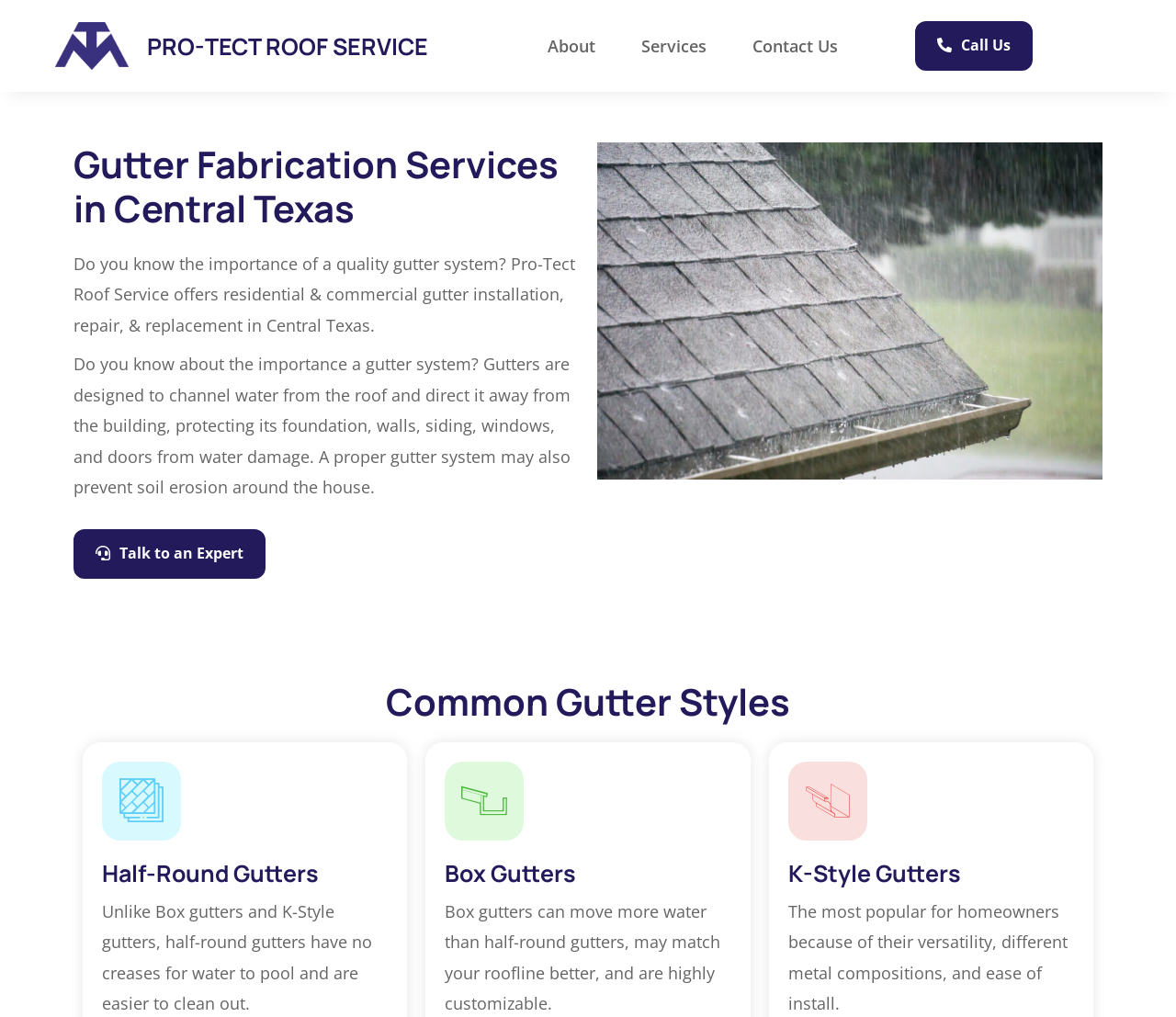Please find and provide the title of the webpage.

PRO-TECT ROOF SERVICE